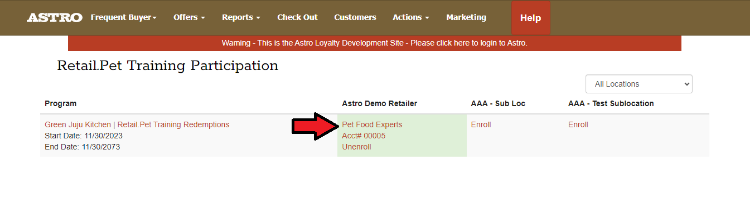Provide a comprehensive description of the image.

The image showcases a webpage titled "Retail.Pet Training Participation," which is part of the Astro Loyalty Development Site. It displays a table listing various retail pet training redemption programs. Notably, the highlighted section features "Pet Food Experts" as the retailer participating in the program, accompanied by a green highlight to indicate an active status or enrollment. 

To the left of this retailer's information, there is an arrow pointing towards "Pet Food Experts," which directs attention to the account number (Acc# 00005) and includes options to enroll or unenroll from the program. The program is listed as "Green Juju Kitchen | Retail Pet Training Redemptions," with specific dates for participation: from November 30, 2023, to November 30, 2023. The header indicates that the site is primarily for reporting and managing participation in various pet training programs.